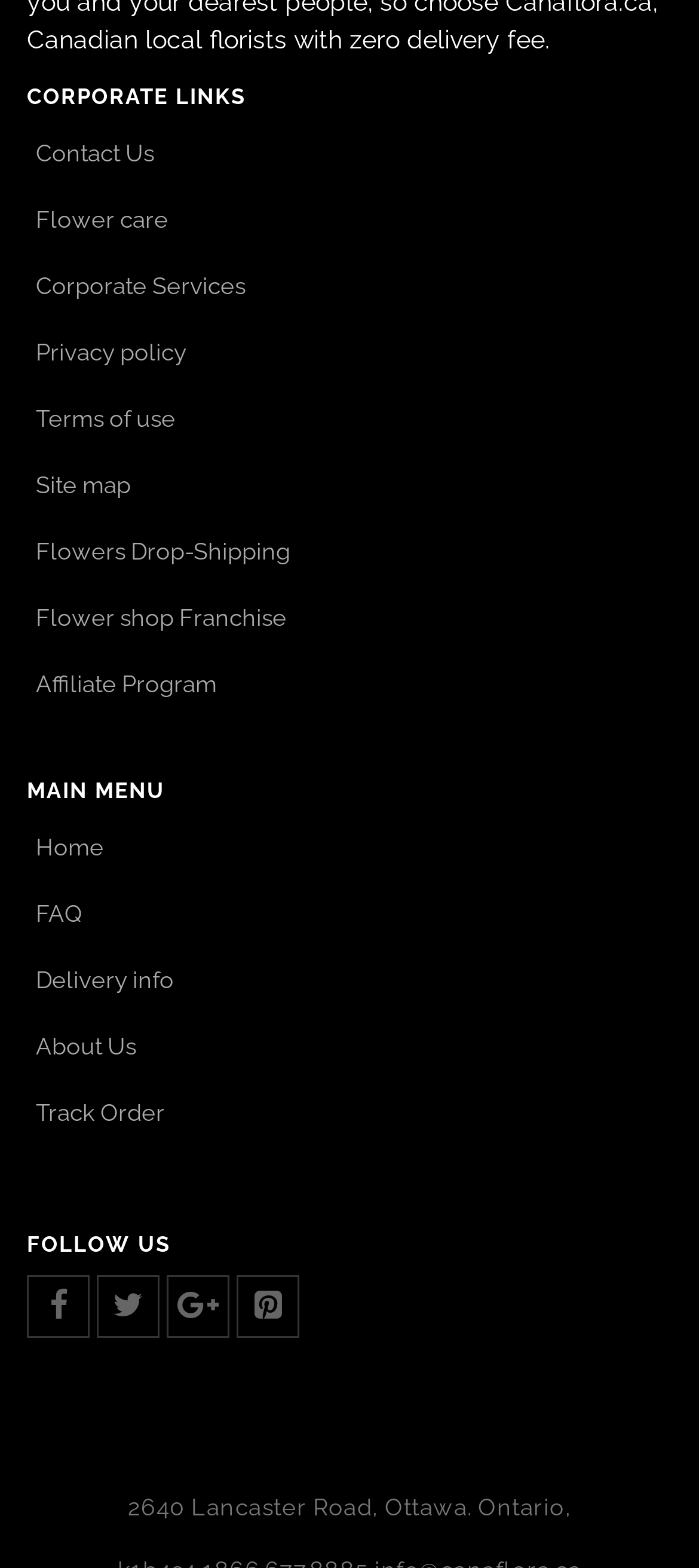What is the position of the footer logo on the webpage?
Look at the screenshot and provide an in-depth answer.

I looked for the 'footer logo' element and examined its bounding box coordinates, which indicate that it is located at the bottom center of the webpage.